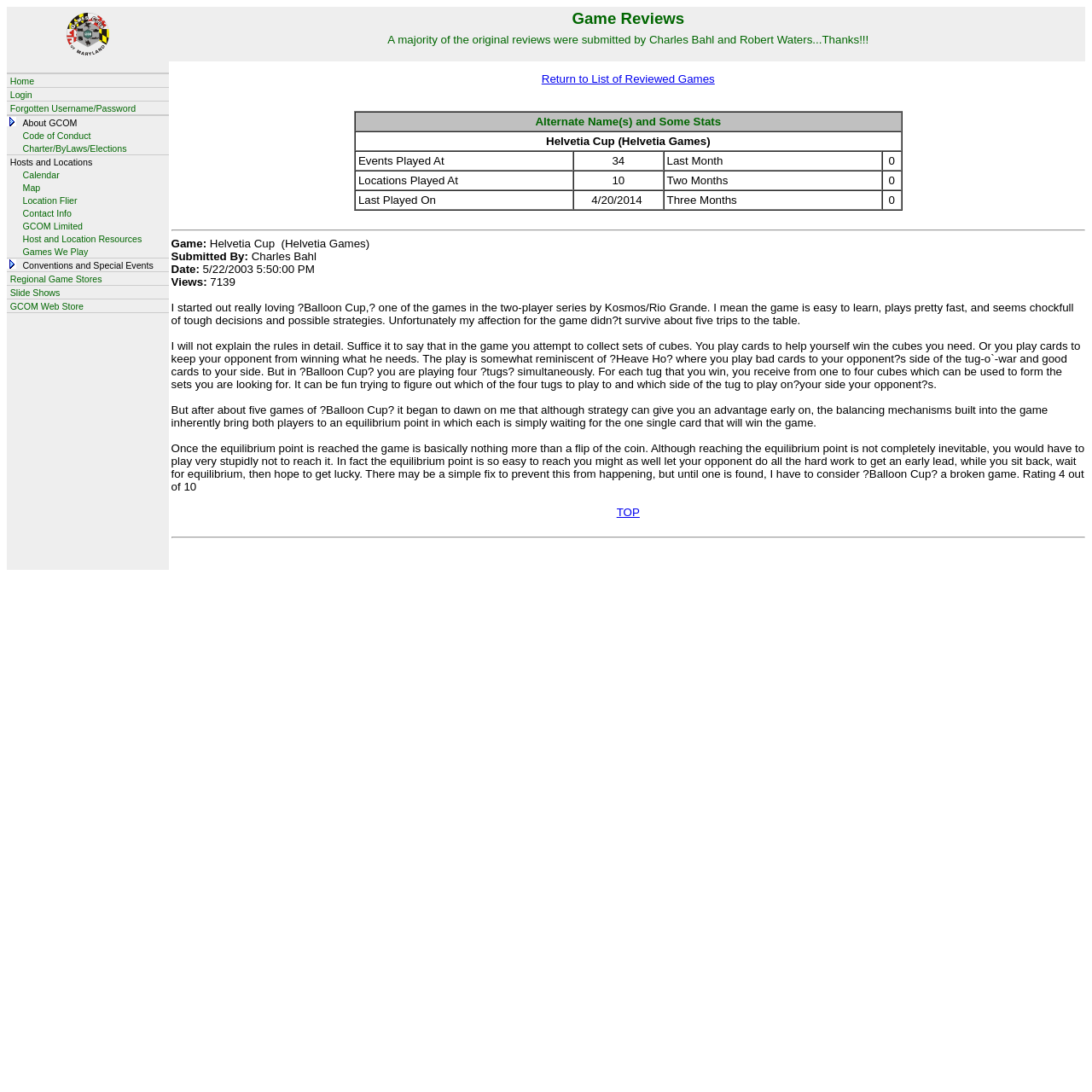Find the bounding box coordinates of the clickable region needed to perform the following instruction: "Return to the list of reviewed games". The coordinates should be provided as four float numbers between 0 and 1, i.e., [left, top, right, bottom].

[0.496, 0.067, 0.655, 0.078]